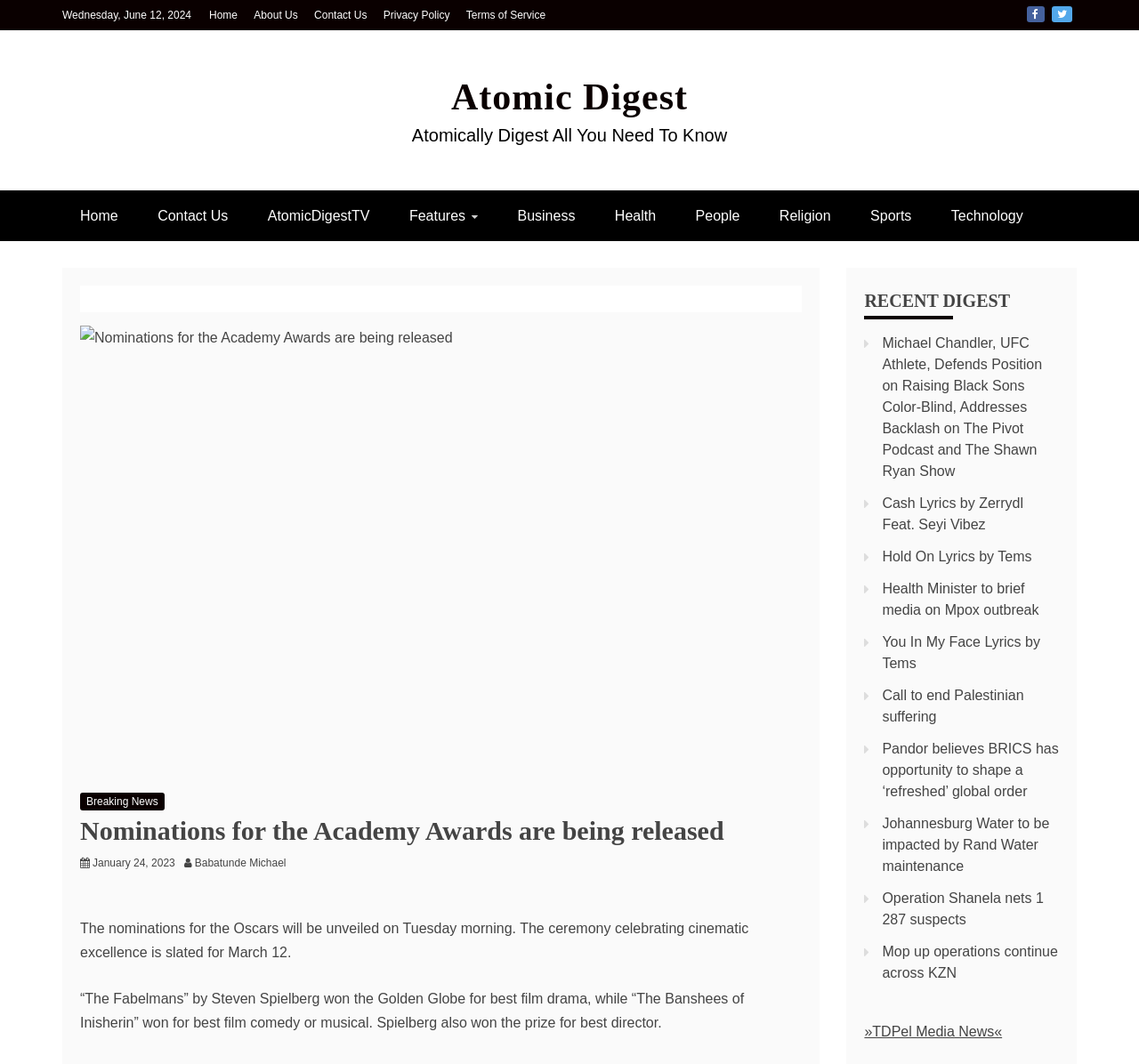Please find the main title text of this webpage.

Nominations for the Academy Awards are being released